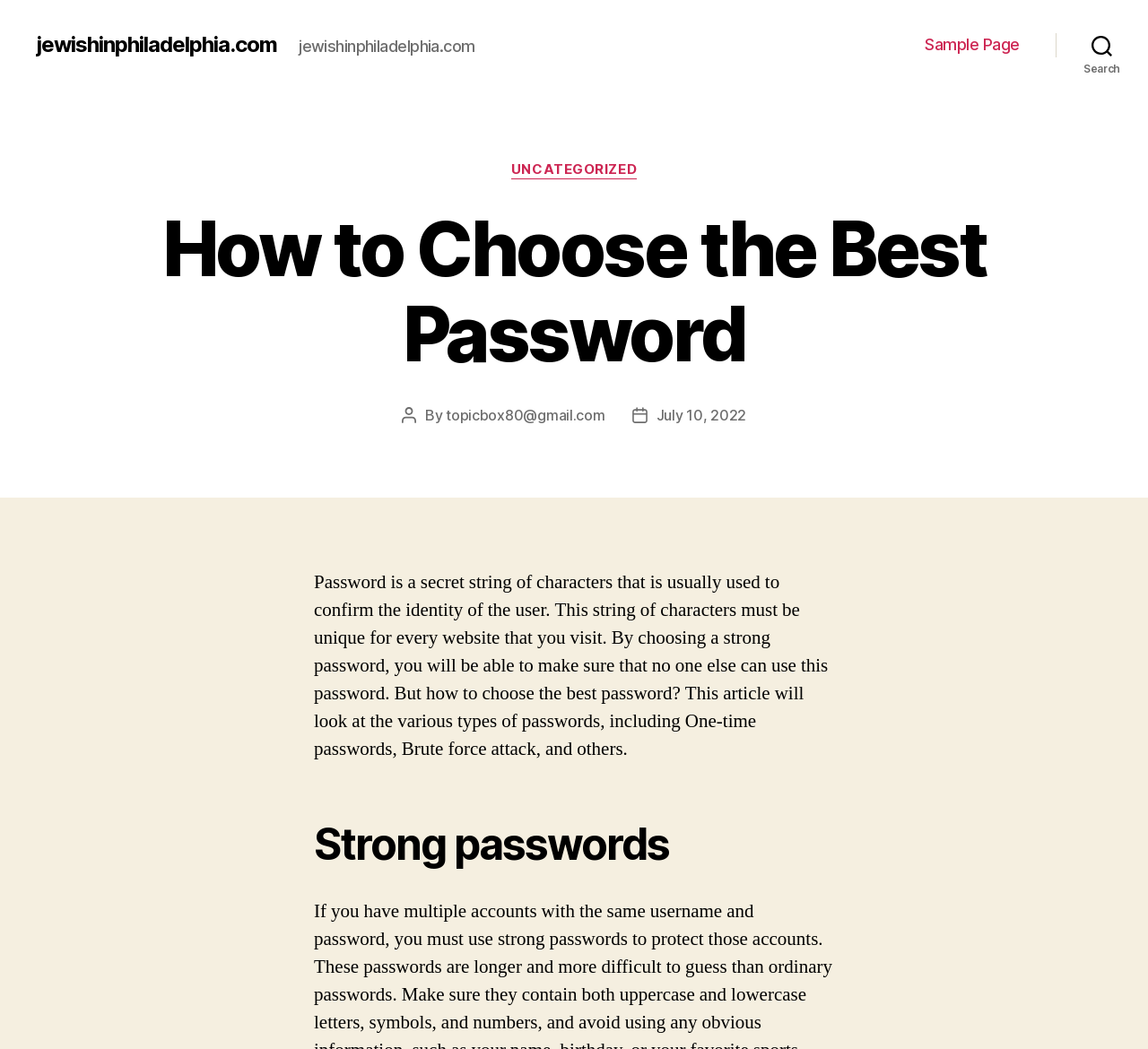What is the category of the article?
Please use the visual content to give a single word or phrase answer.

UNCATEGORIZED